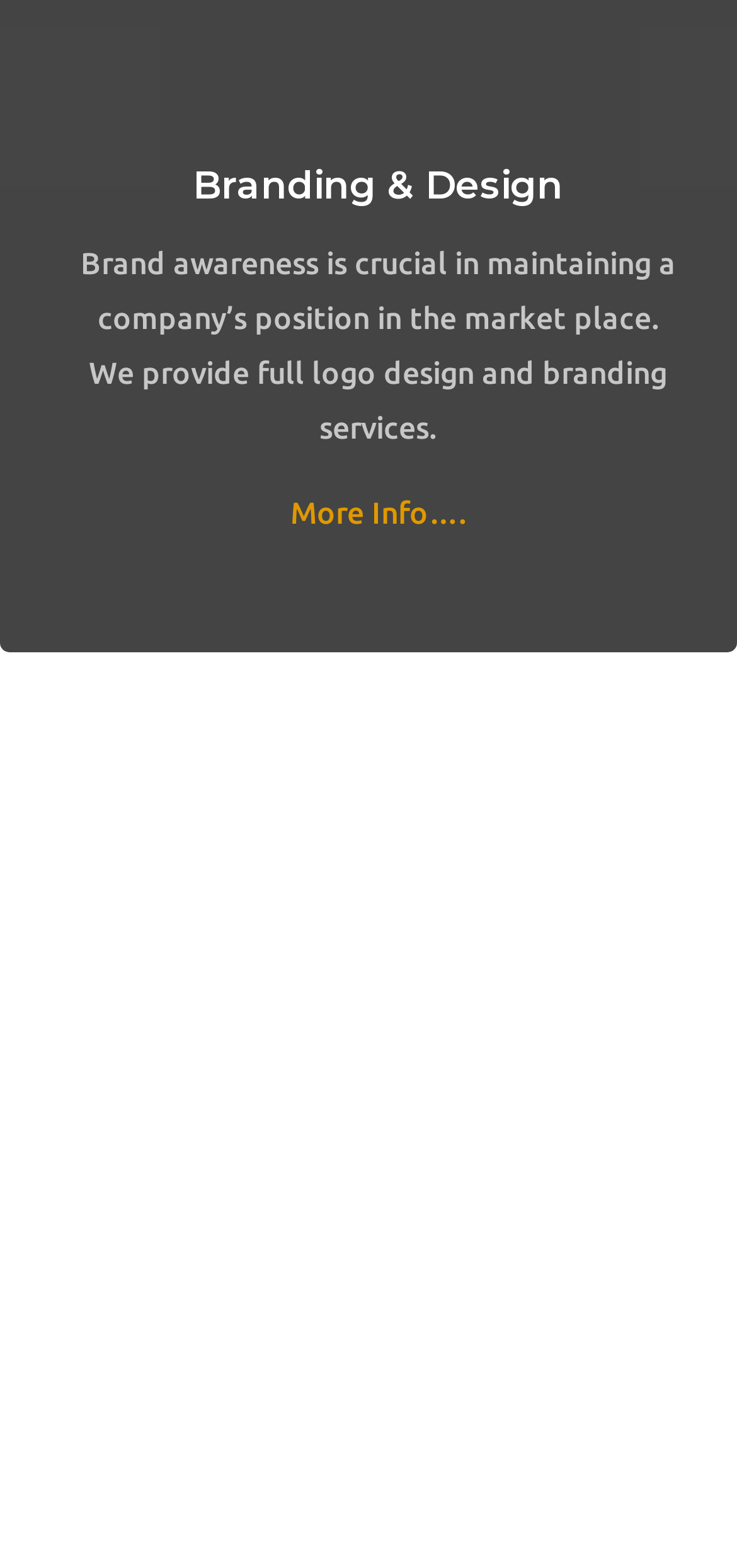Using the provided description: "More Info….", find the bounding box coordinates of the corresponding UI element. The output should be four float numbers between 0 and 1, in the format [left, top, right, bottom].

[0.394, 0.894, 0.632, 0.916]